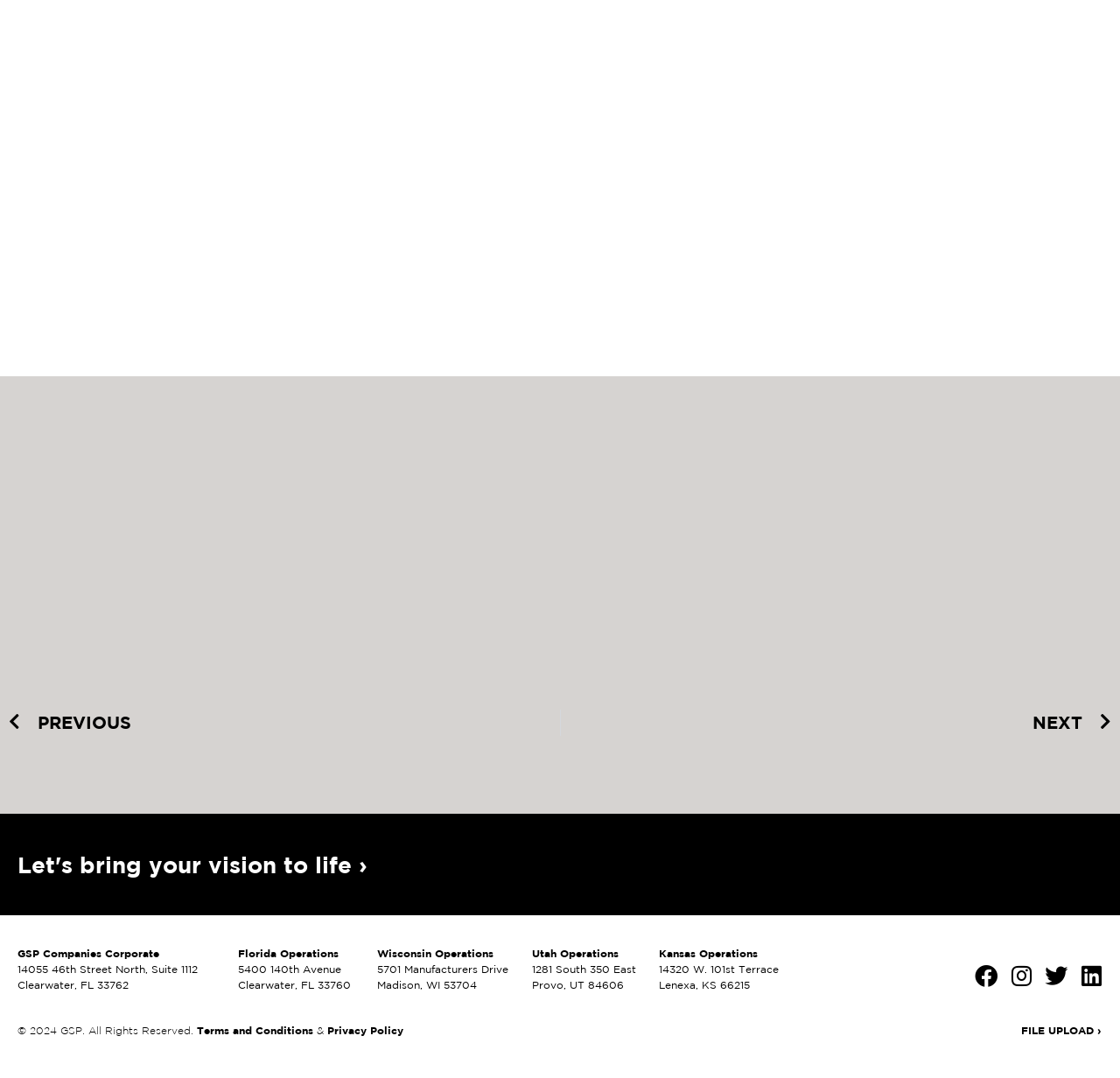Identify the bounding box coordinates of the element to click to follow this instruction: 'go to previous page'. Ensure the coordinates are four float values between 0 and 1, provided as [left, top, right, bottom].

[0.008, 0.658, 0.5, 0.683]